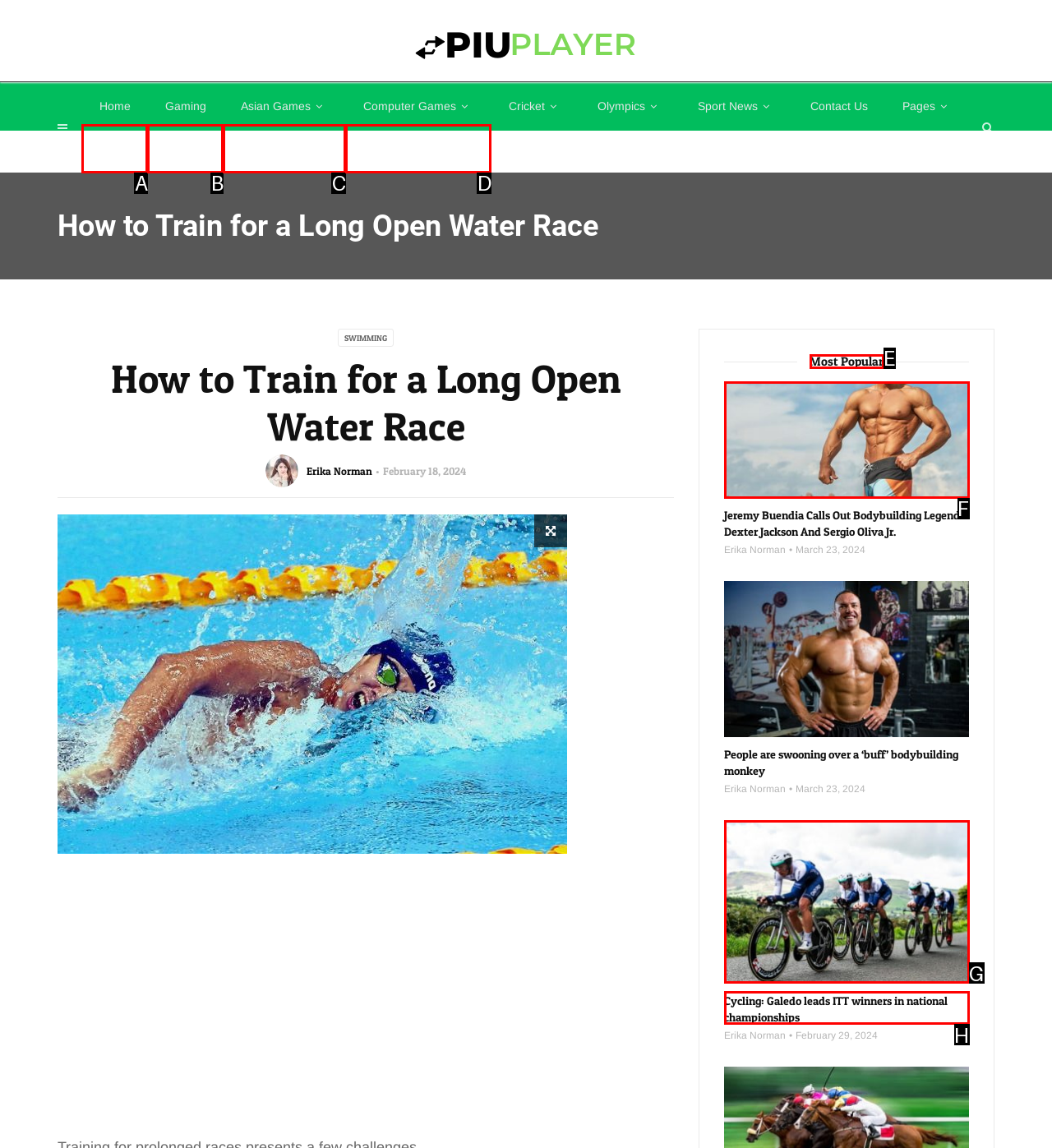To achieve the task: View the 'Most Popular' section, indicate the letter of the correct choice from the provided options.

E